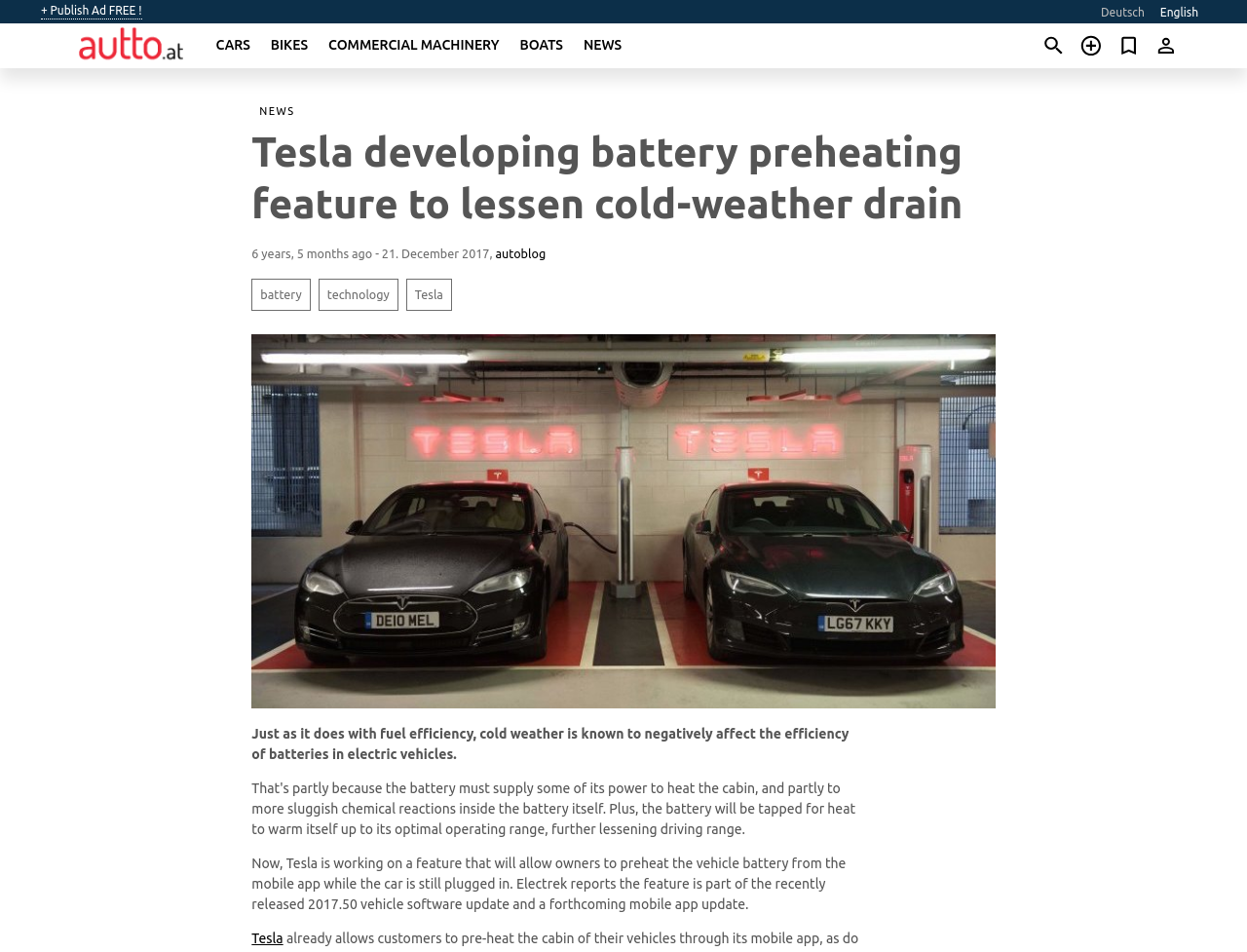Specify the bounding box coordinates of the area to click in order to execute this command: 'View CARS'. The coordinates should consist of four float numbers ranging from 0 to 1, and should be formatted as [left, top, right, bottom].

[0.173, 0.037, 0.201, 0.059]